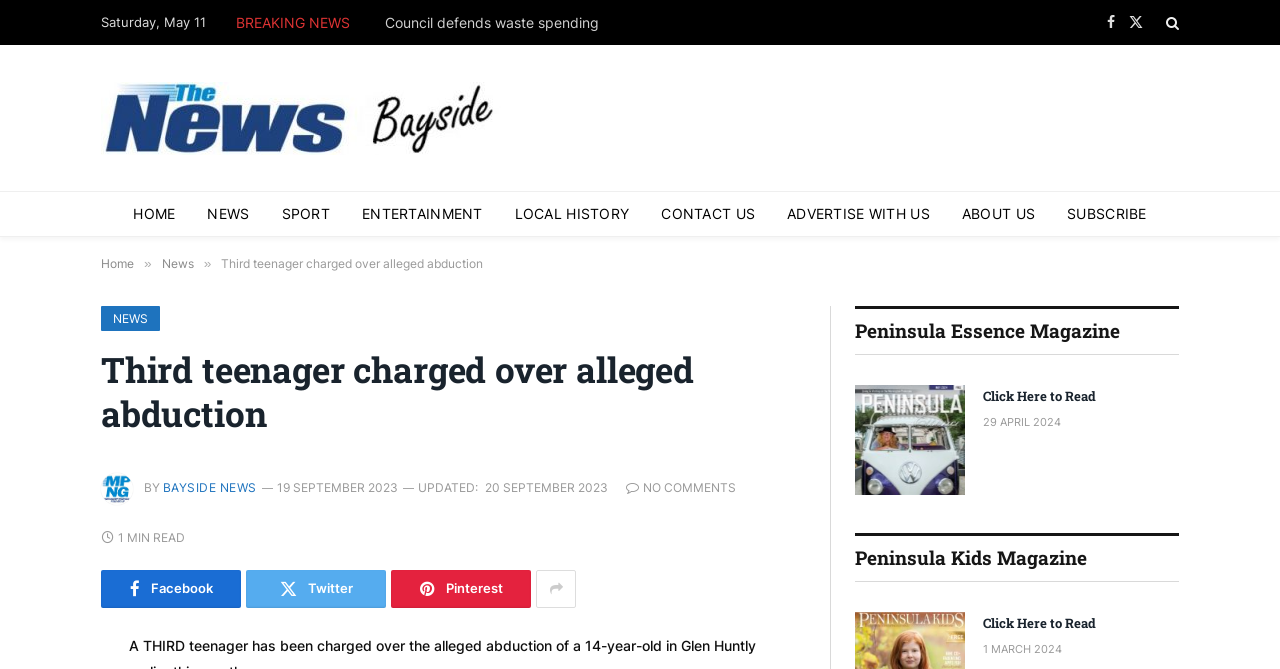Create a detailed narrative of the webpage’s visual and textual elements.

This webpage appears to be a news article from Bayside News, with the title "Third teenager charged over alleged abduction" and a publication date of September 19, 2023. The article is categorized under the "News" section.

At the top of the page, there is a horizontal navigation bar with links to various sections of the website, including "Home", "News", "Sport", "Entertainment", "Local History", "Contact Us", "Advertise with Us", "About Us", and "Subscribe".

Below the navigation bar, there is a section with a "BREAKING NEWS" label, followed by a link to a separate news article titled "Council defends waste spending".

The main article is divided into sections, with the title and publication date at the top, followed by a brief summary of the article. There are also links to share the article on social media platforms, including Facebook, Twitter, and Pinterest.

On the right-hand side of the page, there are two promotional sections, one for Peninsula Essence Magazine and another for Peninsula Kids Magazine, each with a heading and a link to read more.

Throughout the page, there are several images, including the Bayside News logo, which appears multiple times. There are also various icons, such as Facebook and Twitter icons, used to represent social media links.

In terms of layout, the page has a clean and organized structure, with clear headings and concise text. The use of images and icons adds visual interest to the page, making it easy to navigate and read.